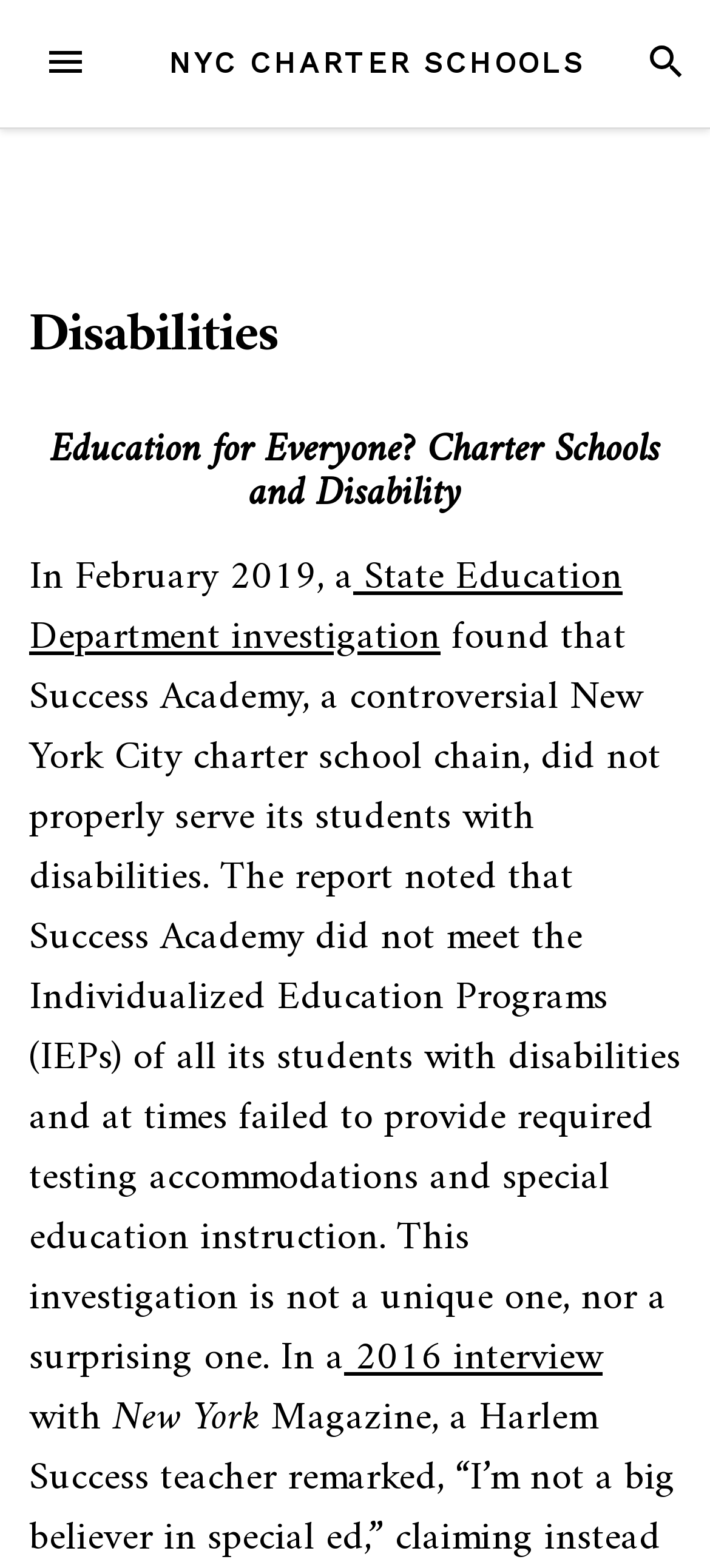Give a one-word or phrase response to the following question: What is the text on the top-left button?

MENU